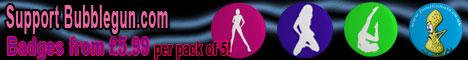Present an elaborate depiction of the scene captured in the image.

The image showcases a vibrant promotional banner for Bubblegun.com, featuring a selection of colorful badges. The design includes four distinct icons, each set against a circular background: a figure in an action pose, a silhouette suggesting movement, a stylized representation of a character, and an additional whimsical design. Beneath the icons, a bold message encourages support for Bubblegun.com, highlighting that badges are available starting at £5.99 per pack of five. The overall aesthetic is lively and appealing, aimed at attracting customers to browse and purchase unique badge designs.